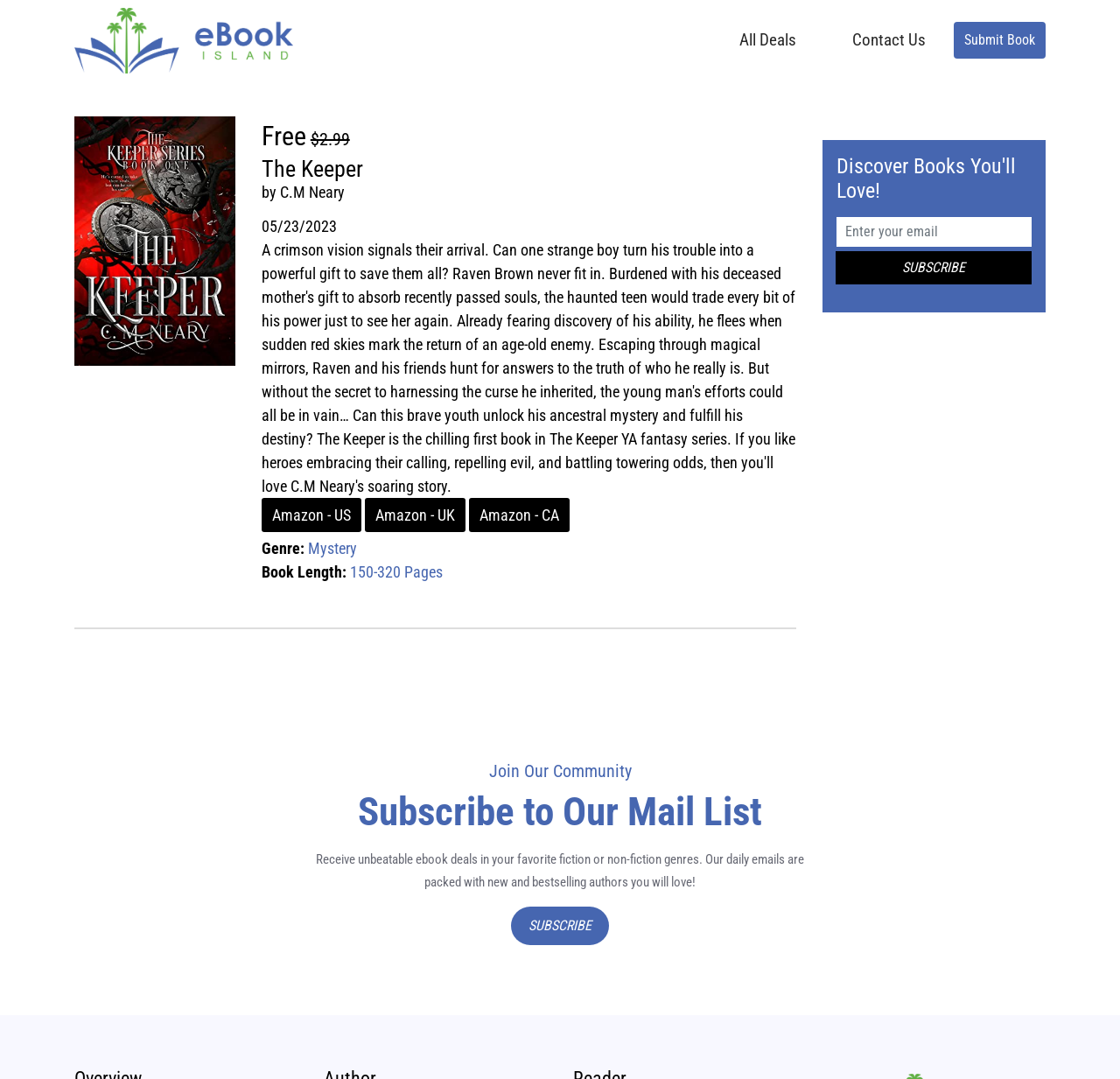Give the bounding box coordinates for this UI element: "Mystery". The coordinates should be four float numbers between 0 and 1, arranged as [left, top, right, bottom].

[0.275, 0.5, 0.319, 0.517]